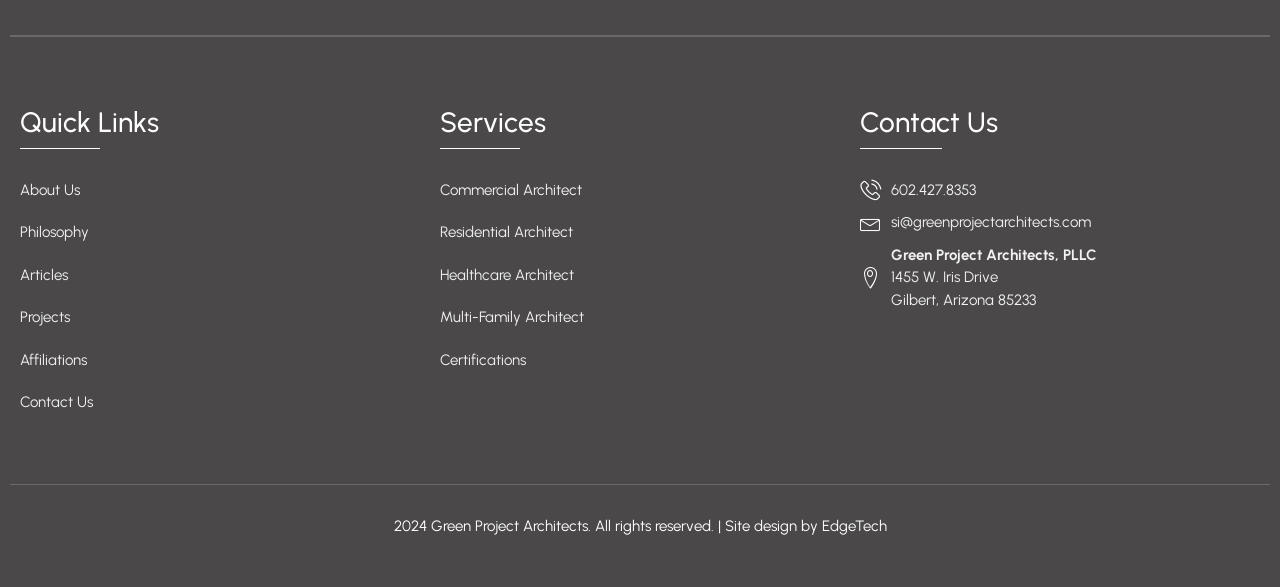Please answer the following query using a single word or phrase: 
Who designed the website?

EdgeTech